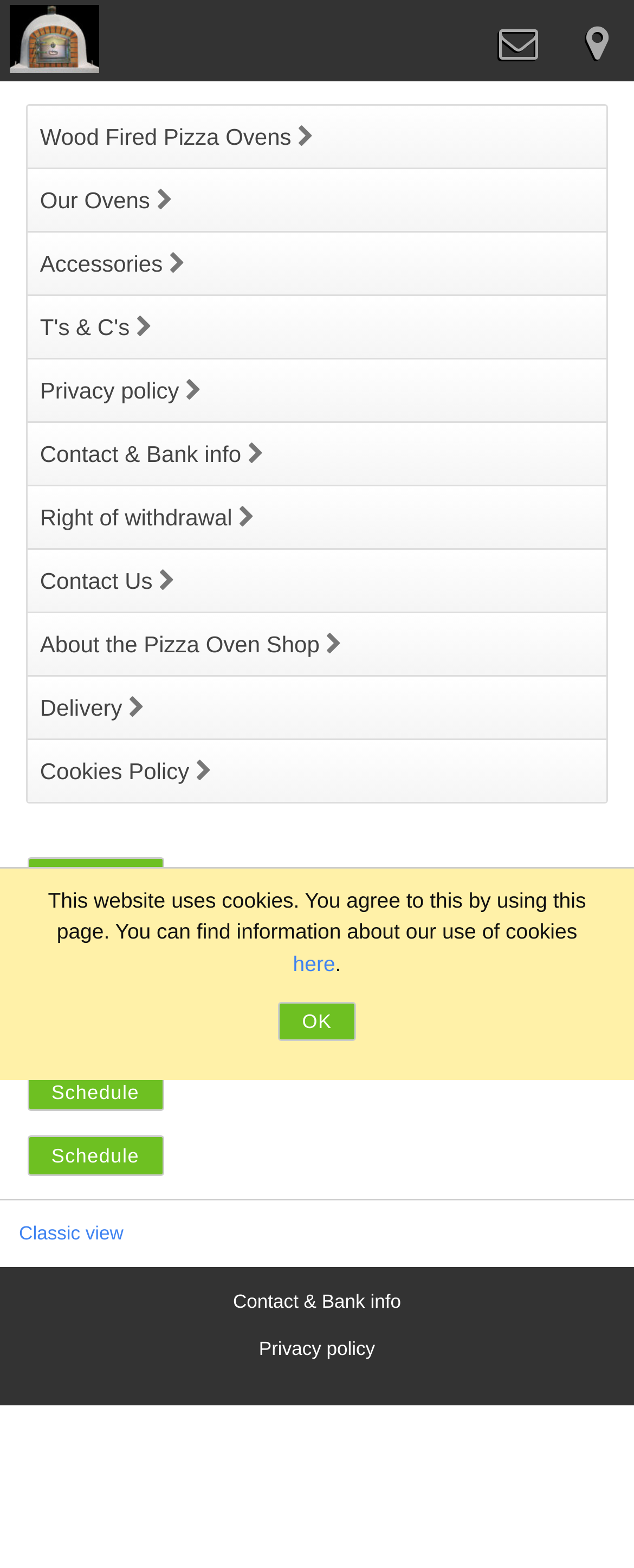Can you identify the bounding box coordinates of the clickable region needed to carry out this instruction: 'Schedule'? The coordinates should be four float numbers within the range of 0 to 1, stated as [left, top, right, bottom].

[0.043, 0.547, 0.258, 0.572]